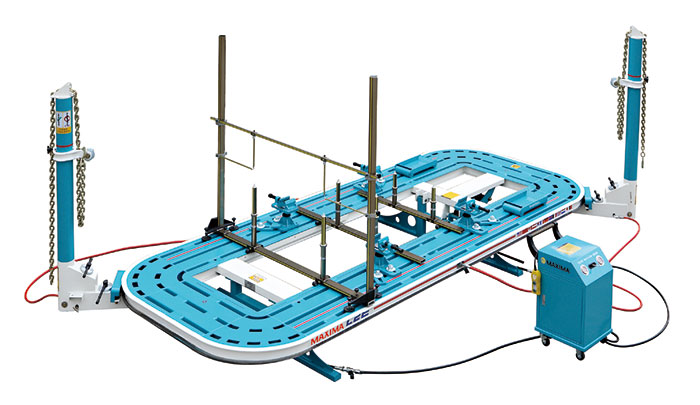Generate an elaborate description of what you see in the image.

The image depicts a specialized mechanical measurement system, specifically a Simple Mechanical Measurement System (often referred to as Simple UMS). This equipment features a sturdy, oval-shaped frame designed for precision alignment and measurement tasks. Its vibrant blue surface is complemented by various hooks, clamps, and supports, indicating its functionality in car body repairs or engineering measurements. 

On either side of the frame, vertical posts can be seen, which are crucial for securing the workpiece during measurements. Additionally, a control unit is situated on the right side of the setup, featuring a compact design and accessible controls, which likely facilitate the calibration and adjustment processes. The overall design emphasizes stability and accuracy, making it an essential tool in professional workshops focused on mechanical measurement and body alignment tasks.